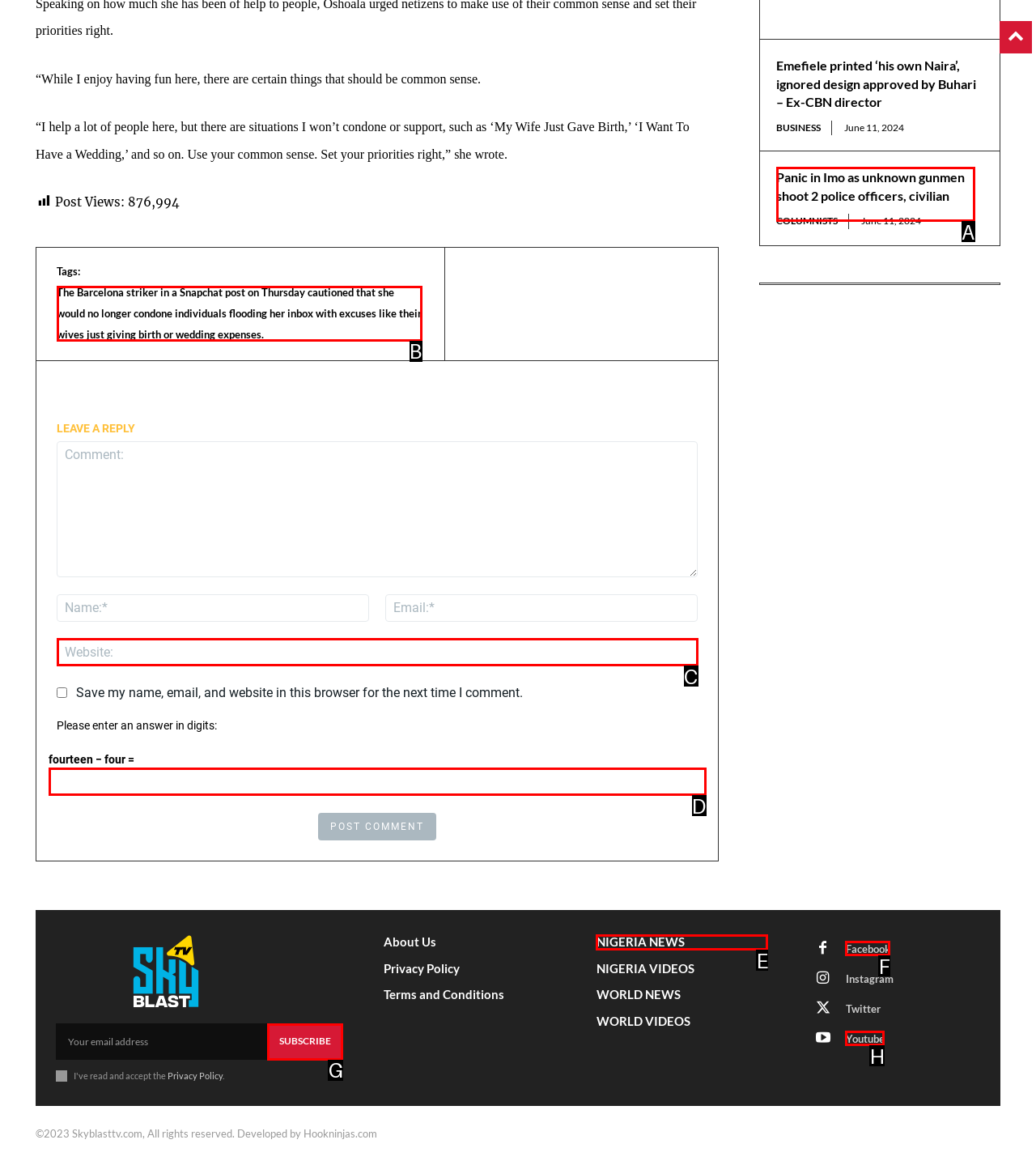Tell me the correct option to click for this task: Subscribe to the newsletter
Write down the option's letter from the given choices.

G